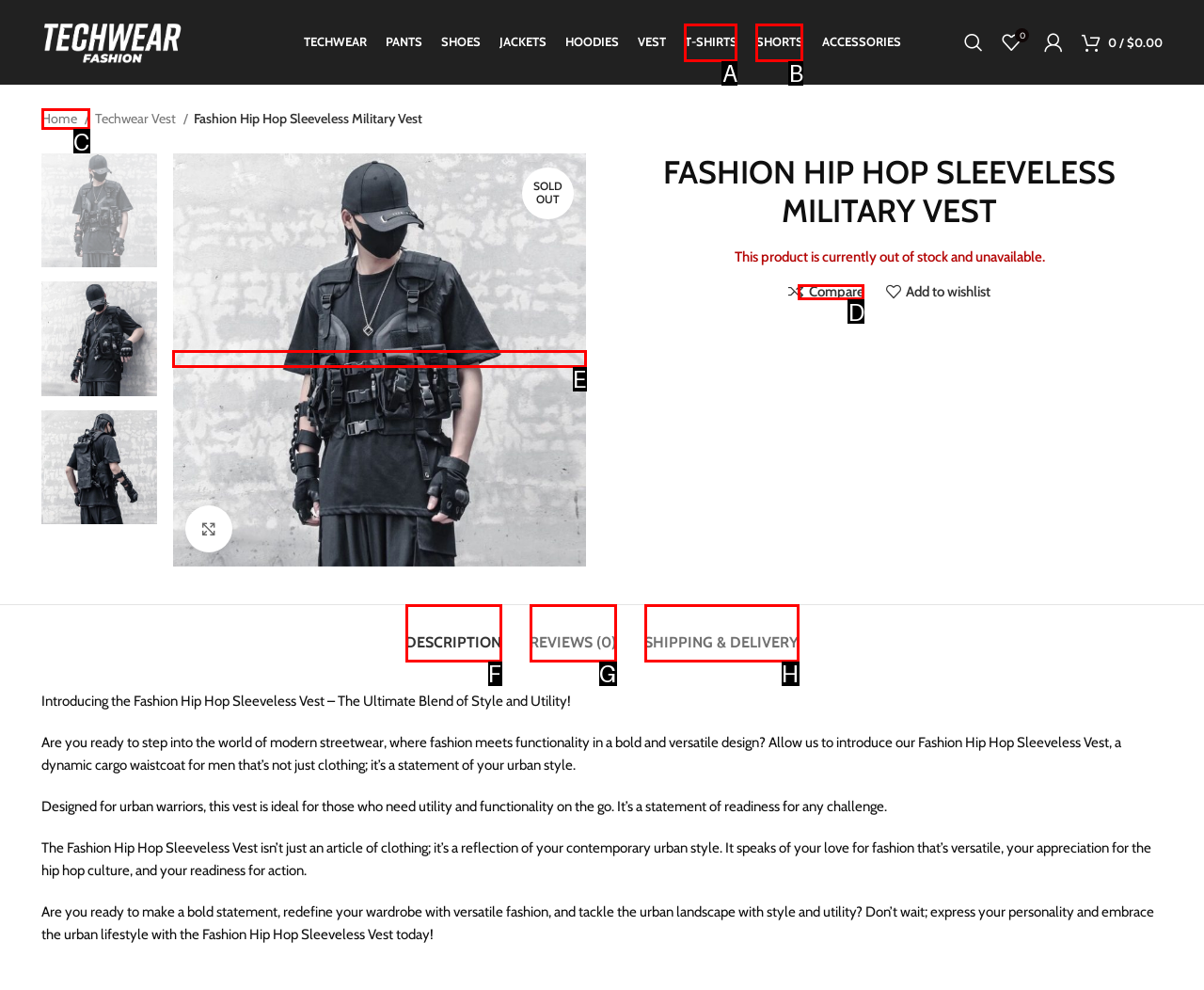Identify which option matches the following description: title="Fashion-Hip-Hop-Sleeveless-Vest-Men-Cargo-Waistcoat-with-Pockets-Military-Jacket-New-Casual-Streetwear-Tactical"
Answer by giving the letter of the correct option directly.

E